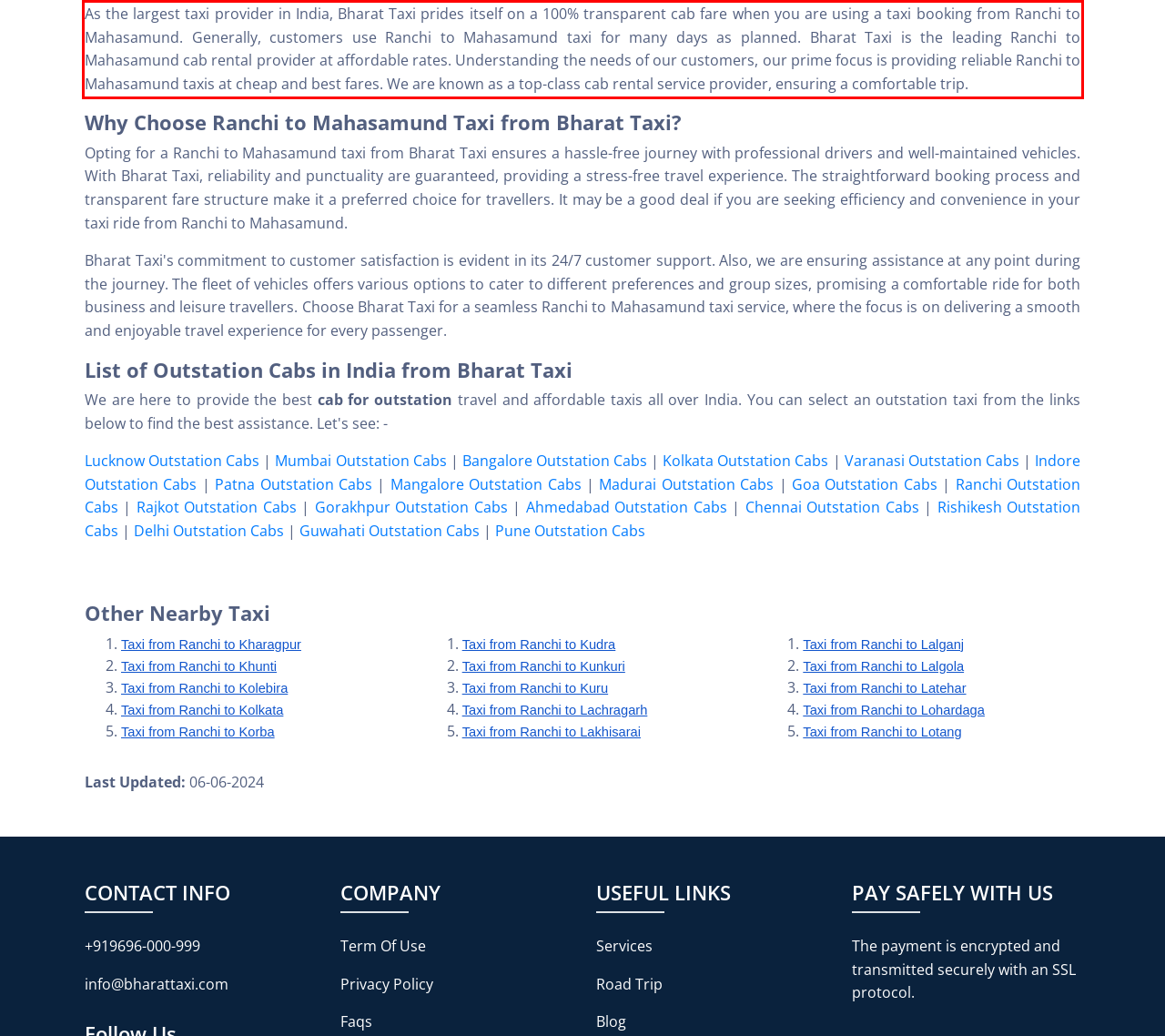Please identify the text within the red rectangular bounding box in the provided webpage screenshot.

As the largest taxi provider in India, Bharat Taxi prides itself on a 100% transparent cab fare when you are using a taxi booking from Ranchi to Mahasamund. Generally, customers use Ranchi to Mahasamund taxi for many days as planned. Bharat Taxi is the leading Ranchi to Mahasamund cab rental provider at affordable rates. Understanding the needs of our customers, our prime focus is providing reliable Ranchi to Mahasamund taxis at cheap and best fares. We are known as a top-class cab rental service provider, ensuring a comfortable trip.